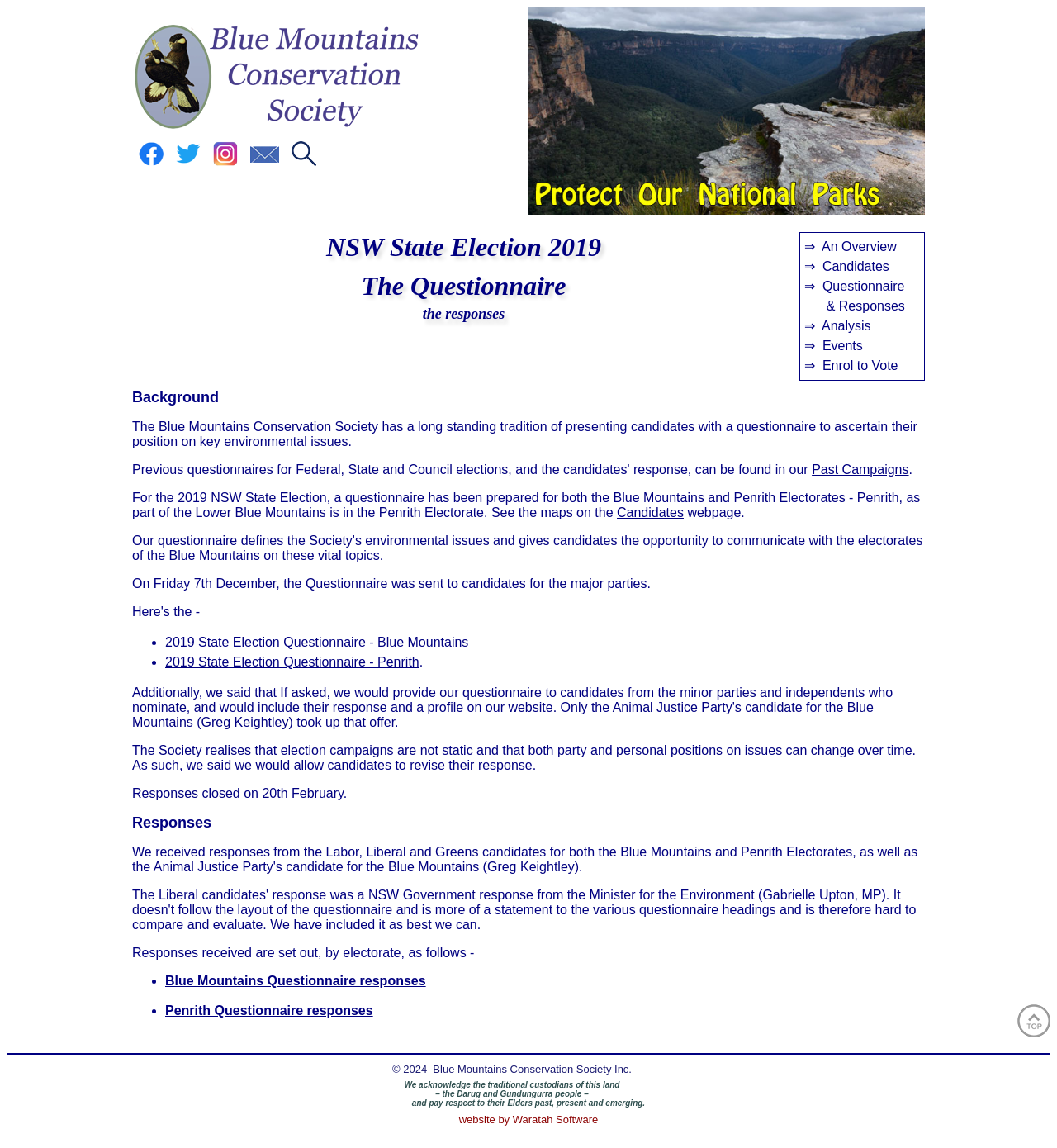When was the questionnaire sent to candidates?
Give a detailed and exhaustive answer to the question.

The date when the questionnaire was sent to candidates can be found in the paragraph that starts with 'On Friday 7th December, the Questionnaire was sent to candidates for the major parties...'.